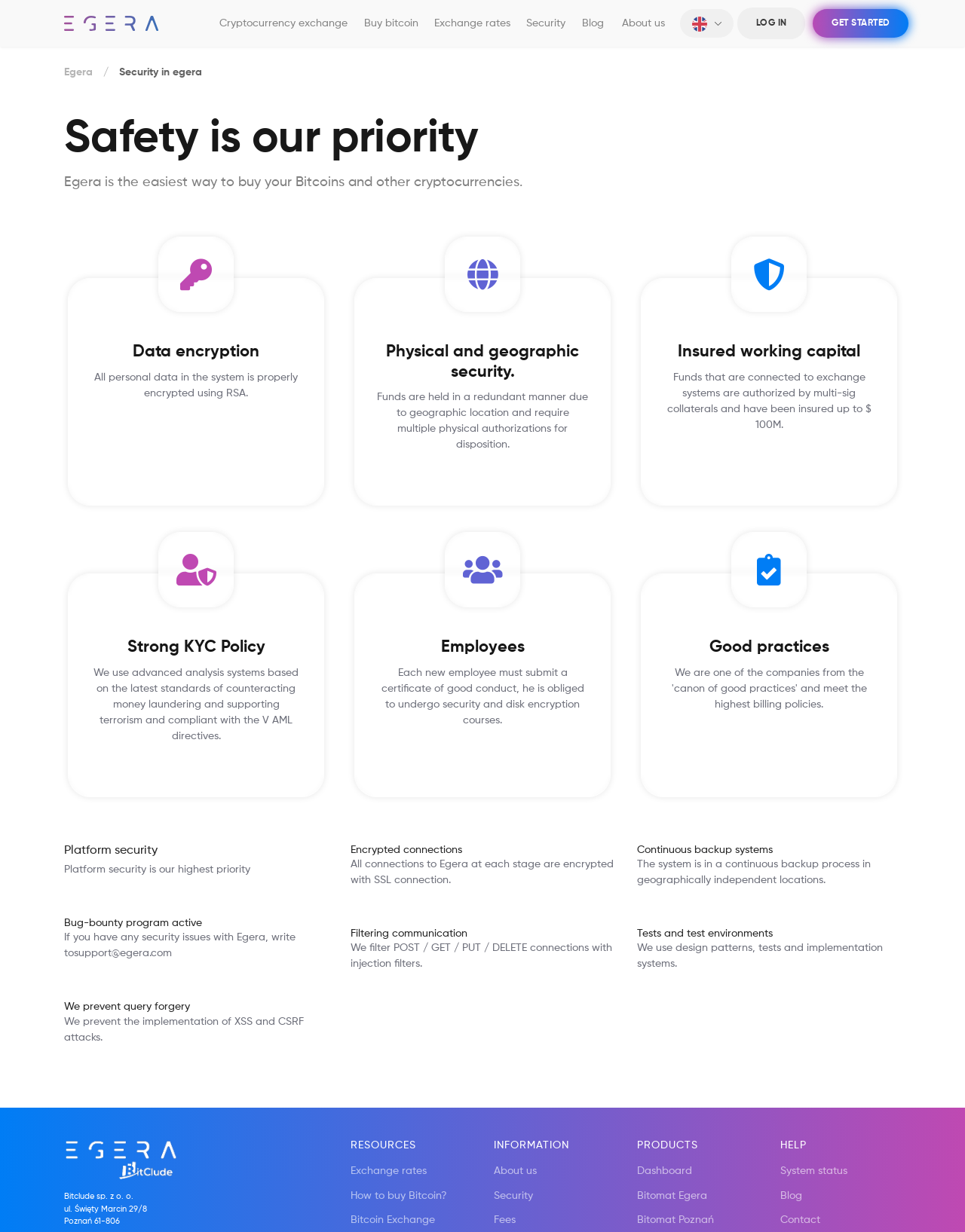What is the purpose of the platform?
Examine the image closely and answer the question with as much detail as possible.

The purpose of the platform can be inferred from the text 'Egera is the easiest way to buy your Bitcoins and other cryptocurrencies.' which suggests that the platform is used for buying and selling cryptocurrencies.